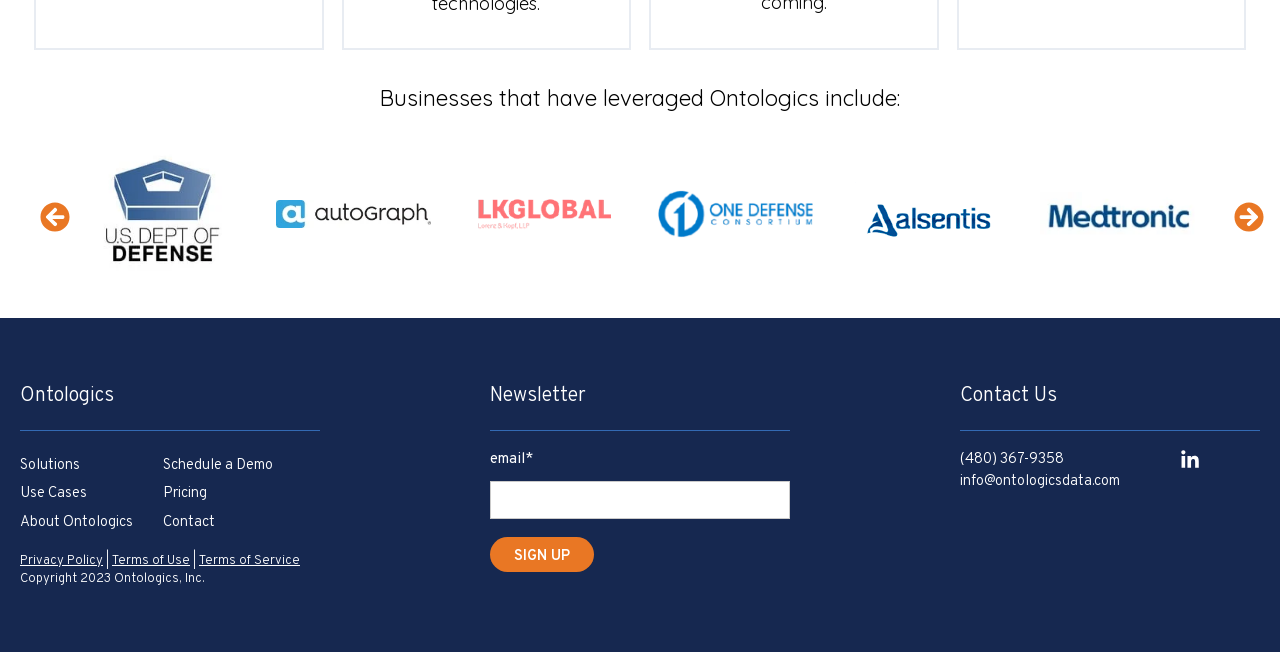Identify the bounding box for the UI element specified in this description: "Solutions". The coordinates must be four float numbers between 0 and 1, formatted as [left, top, right, bottom].

[0.016, 0.699, 0.062, 0.728]